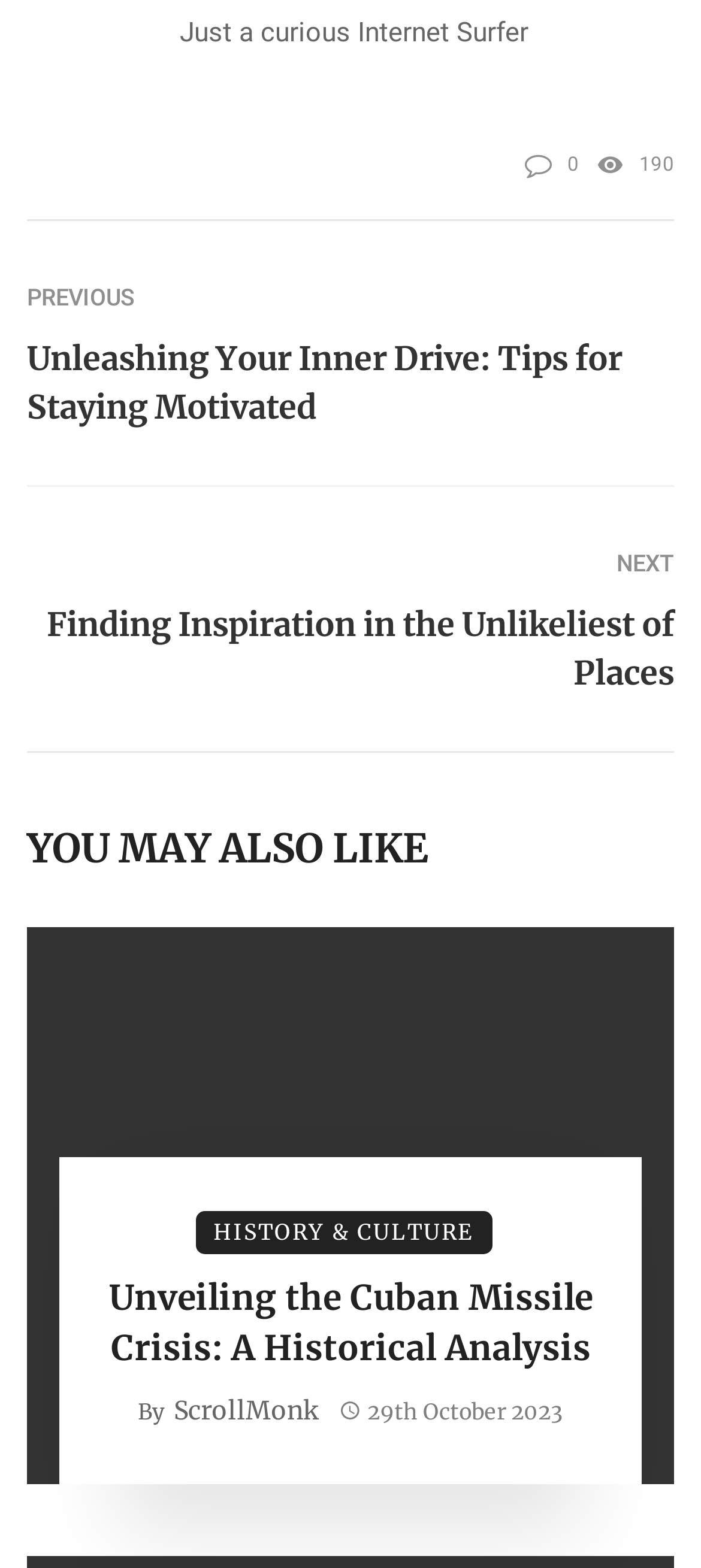Based on the element description History & Culture, identify the bounding box of the UI element in the given webpage screenshot. The coordinates should be in the format (top-left x, top-left y, bottom-right x, bottom-right y) and must be between 0 and 1.

[0.278, 0.772, 0.701, 0.8]